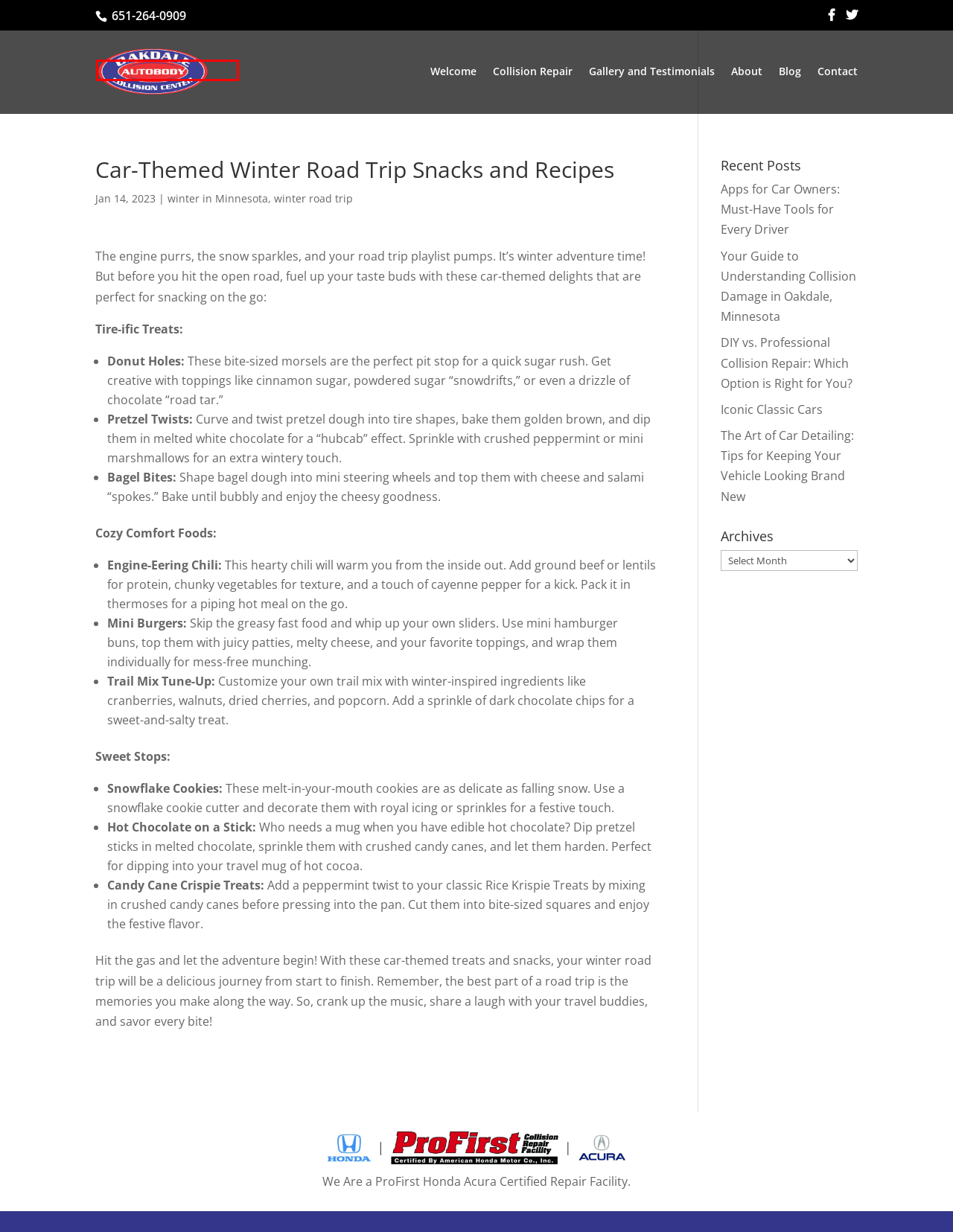A screenshot of a webpage is provided, featuring a red bounding box around a specific UI element. Identify the webpage description that most accurately reflects the new webpage after interacting with the selected element. Here are the candidates:
A. winter in Minnesota Archives | Oakdale Collision
B. Collision Repair in Oakdale, MN | Oakdale Collision Center
C. Iconic Classic Cars | Oakdale Collision
D. About Oakdale Collision | Oakdale Collision
E. Contact Oakdale Collision | Oakdale Collision
F. winter road trip Archives | Oakdale Collision
G. DIY vs. Professional Collision Repair: Which Option is Right for You? | Oakdale Collision
H. The Art of Car Detailing: Tips for Keeping Your Vehicle Looking Brand New | Oakdale Collision

B